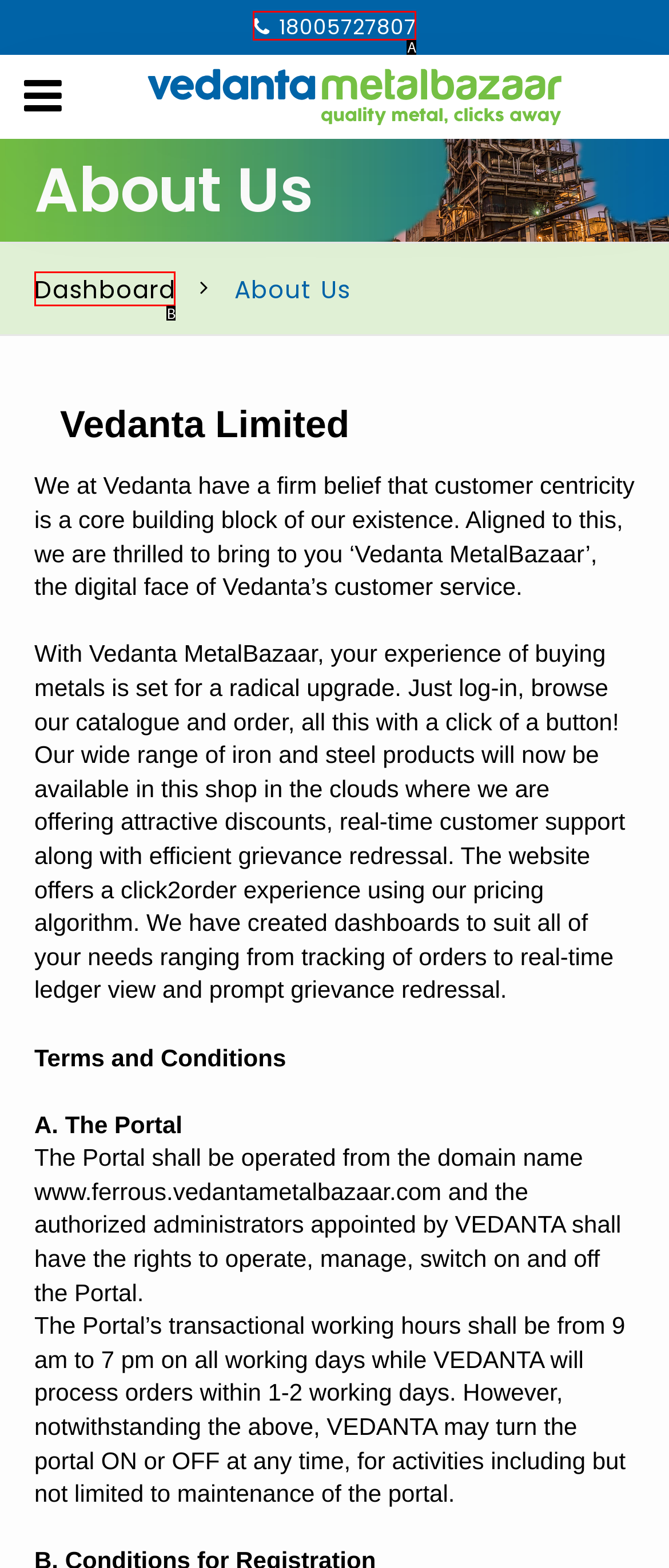Which option best describes: Dashboard
Respond with the letter of the appropriate choice.

B